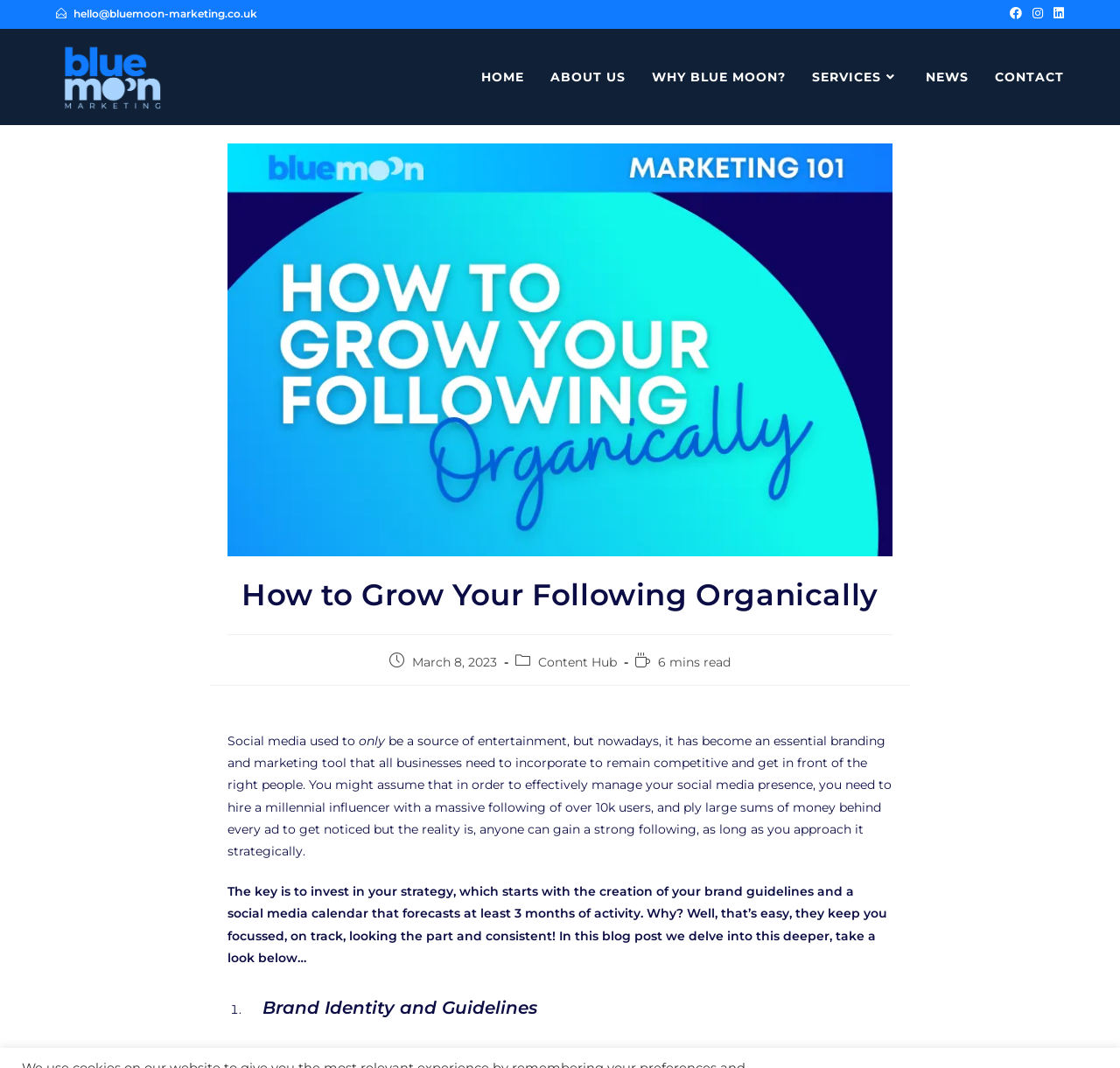How many social media links are there?
Based on the visual details in the image, please answer the question thoroughly.

The social media links can be found in the top-right corner of the webpage, under the 'Social links' list. There are three links: Facebook, Instagram, and LinkedIn.